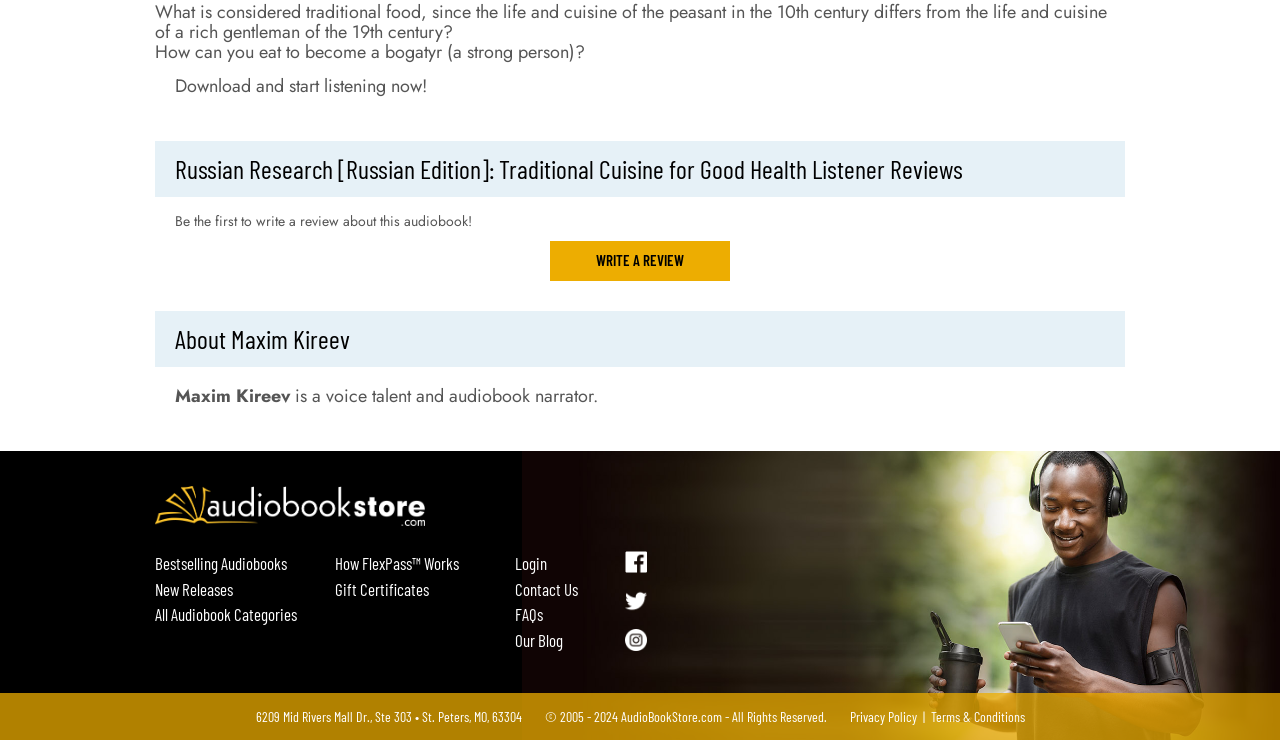Kindly determine the bounding box coordinates of the area that needs to be clicked to fulfill this instruction: "View Privacy Policy and Terms & Conditions".

[0.664, 0.957, 0.8, 0.98]